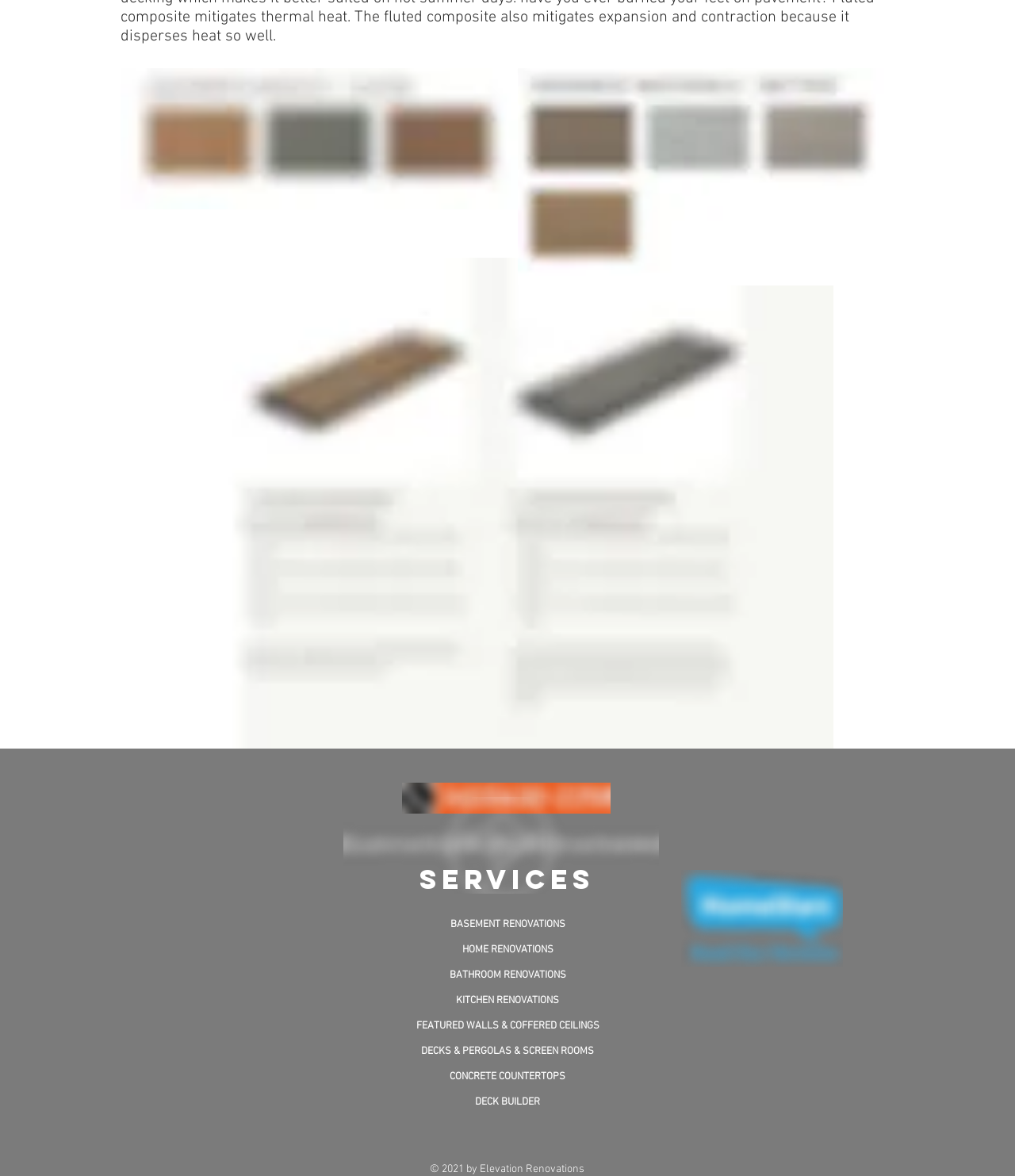Identify the bounding box coordinates for the UI element described by the following text: "KITCHEN RENOVATIONS". Provide the coordinates as four float numbers between 0 and 1, in the format [left, top, right, bottom].

[0.449, 0.846, 0.551, 0.856]